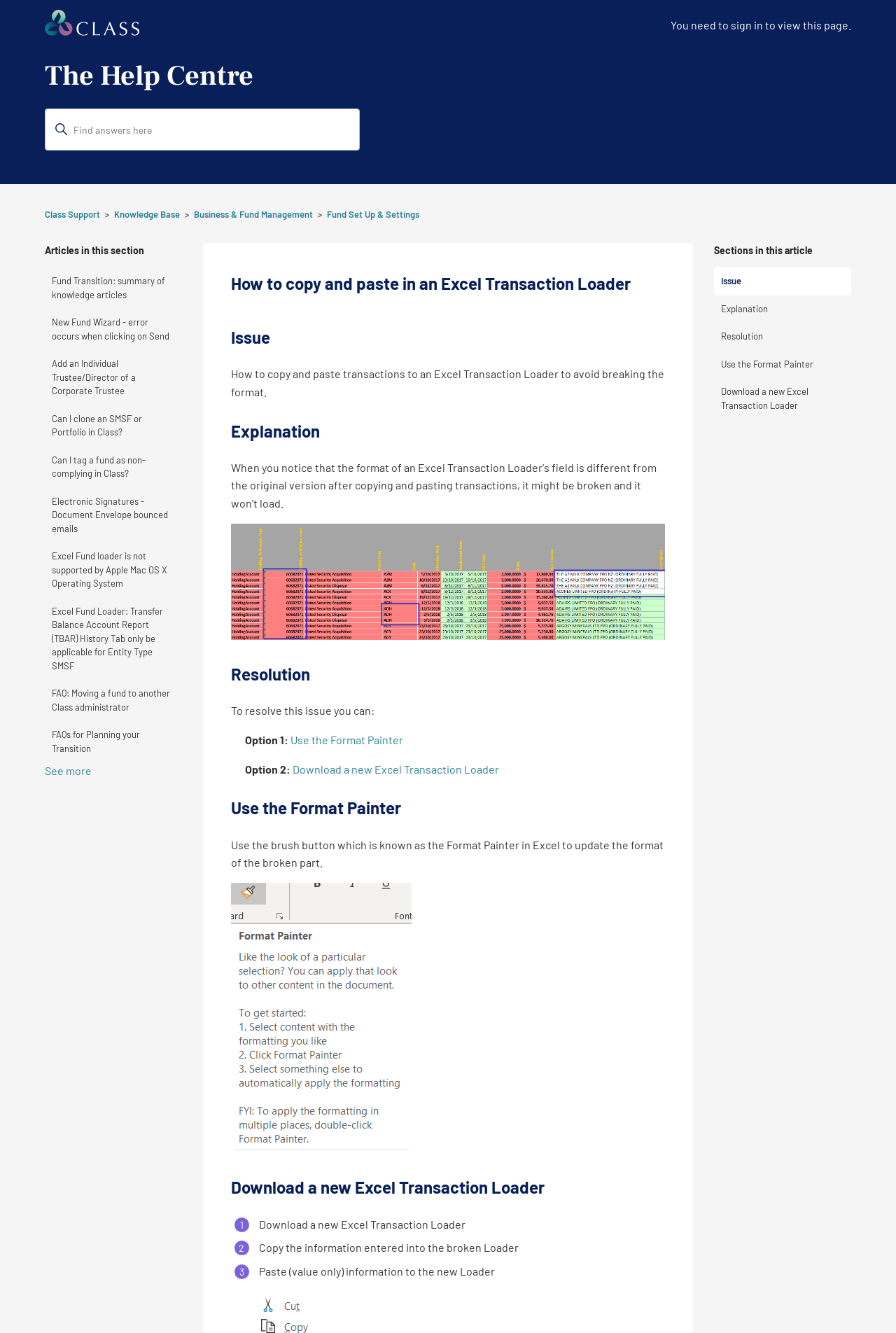How many links are provided in the 'Sections in this article' section?
Using the image as a reference, answer with just one word or a short phrase.

Five